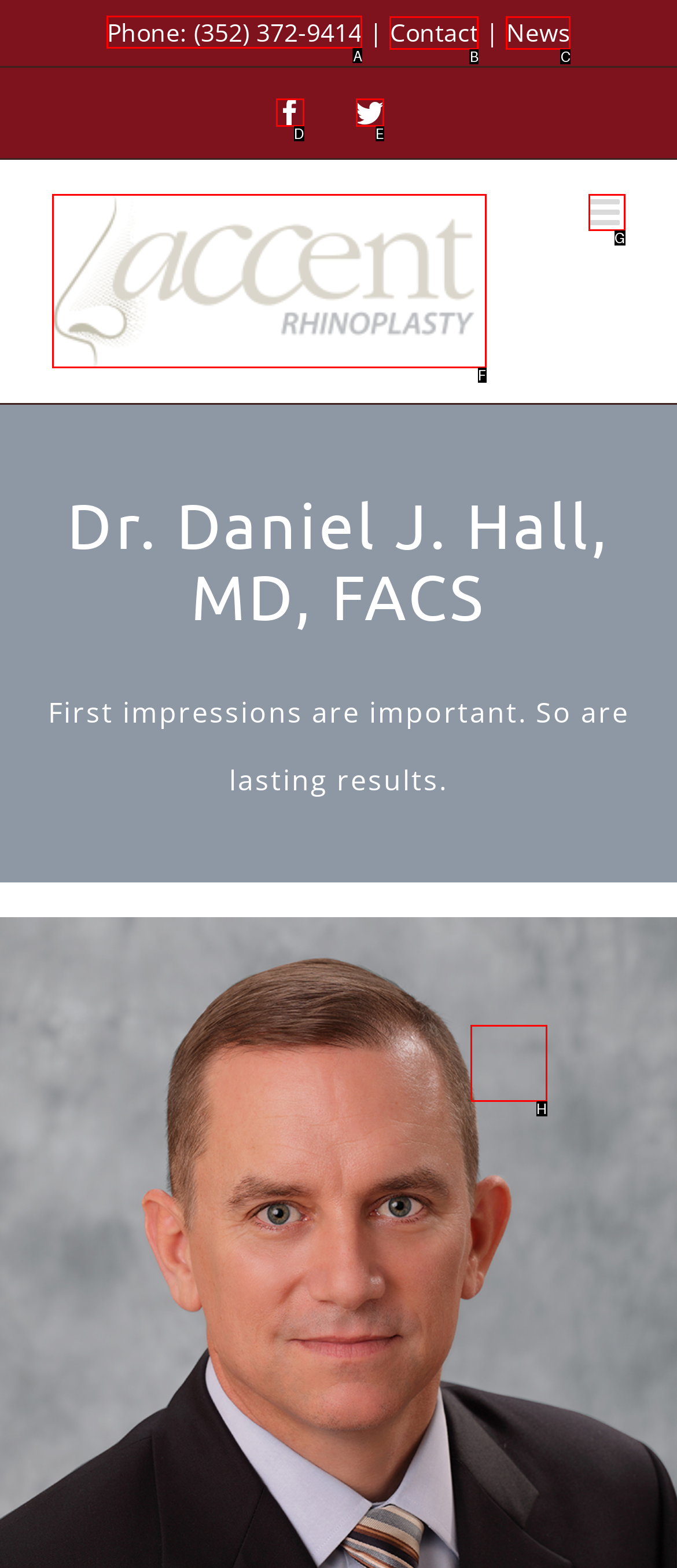Choose the HTML element that should be clicked to achieve this task: Call the office
Respond with the letter of the correct choice.

A